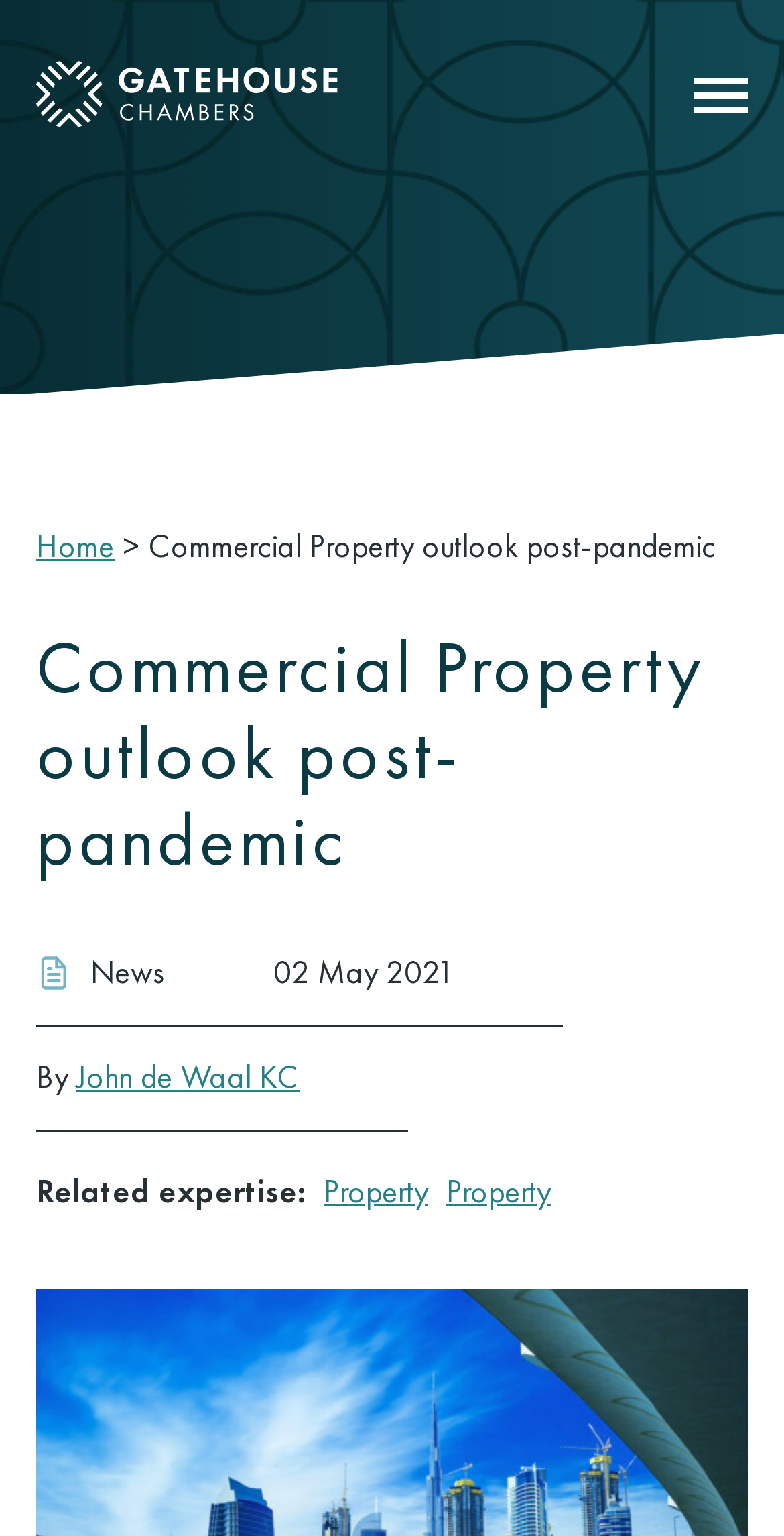Locate and extract the headline of this webpage.

Commercial Property outlook post-pandemic